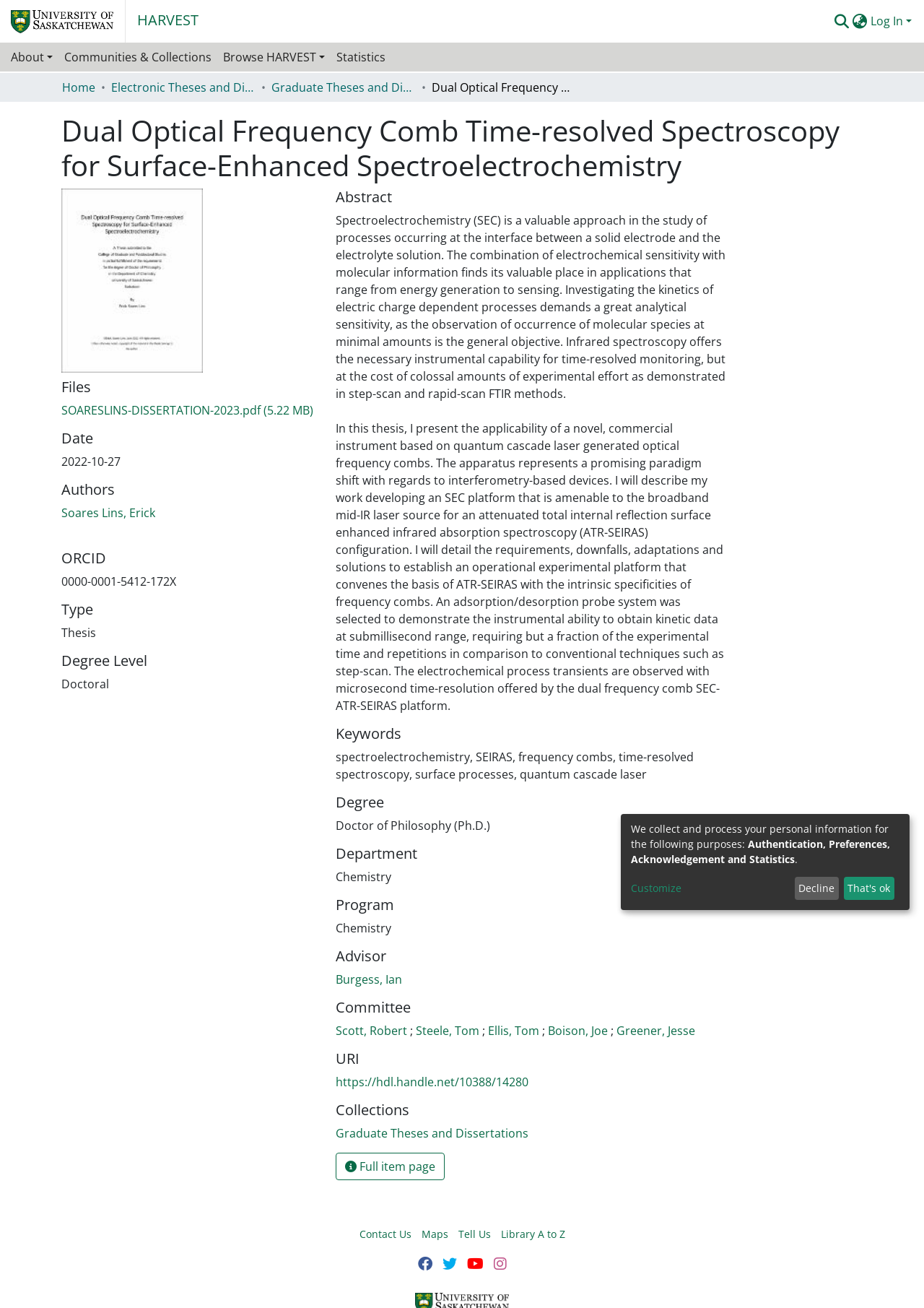Return the bounding box coordinates of the UI element that corresponds to this description: "Graduate Theses and Dissertations". The coordinates must be given as four float numbers in the range of 0 and 1, [left, top, right, bottom].

[0.294, 0.06, 0.45, 0.073]